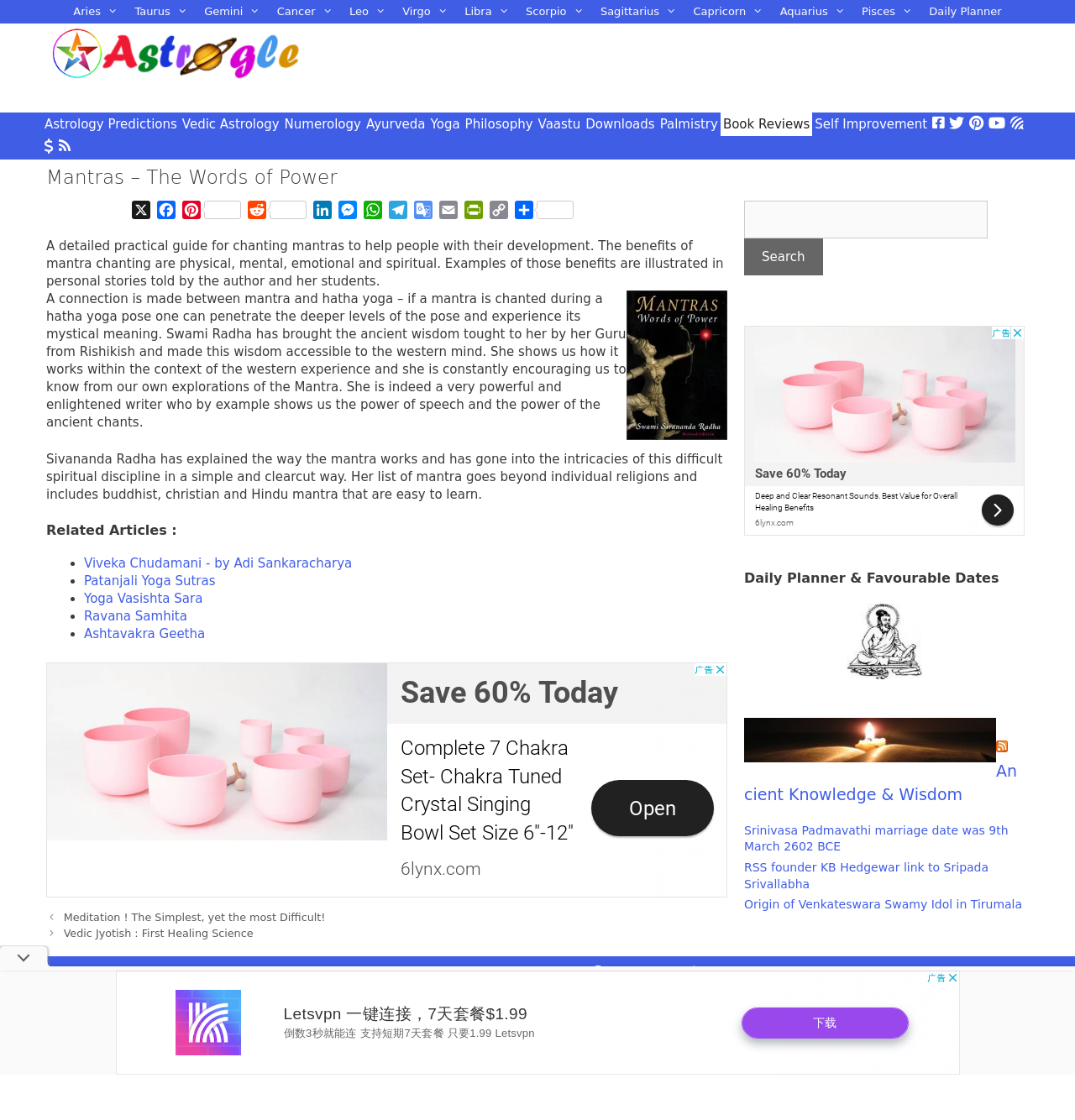Locate the bounding box coordinates of the element that should be clicked to execute the following instruction: "Submit the form".

None